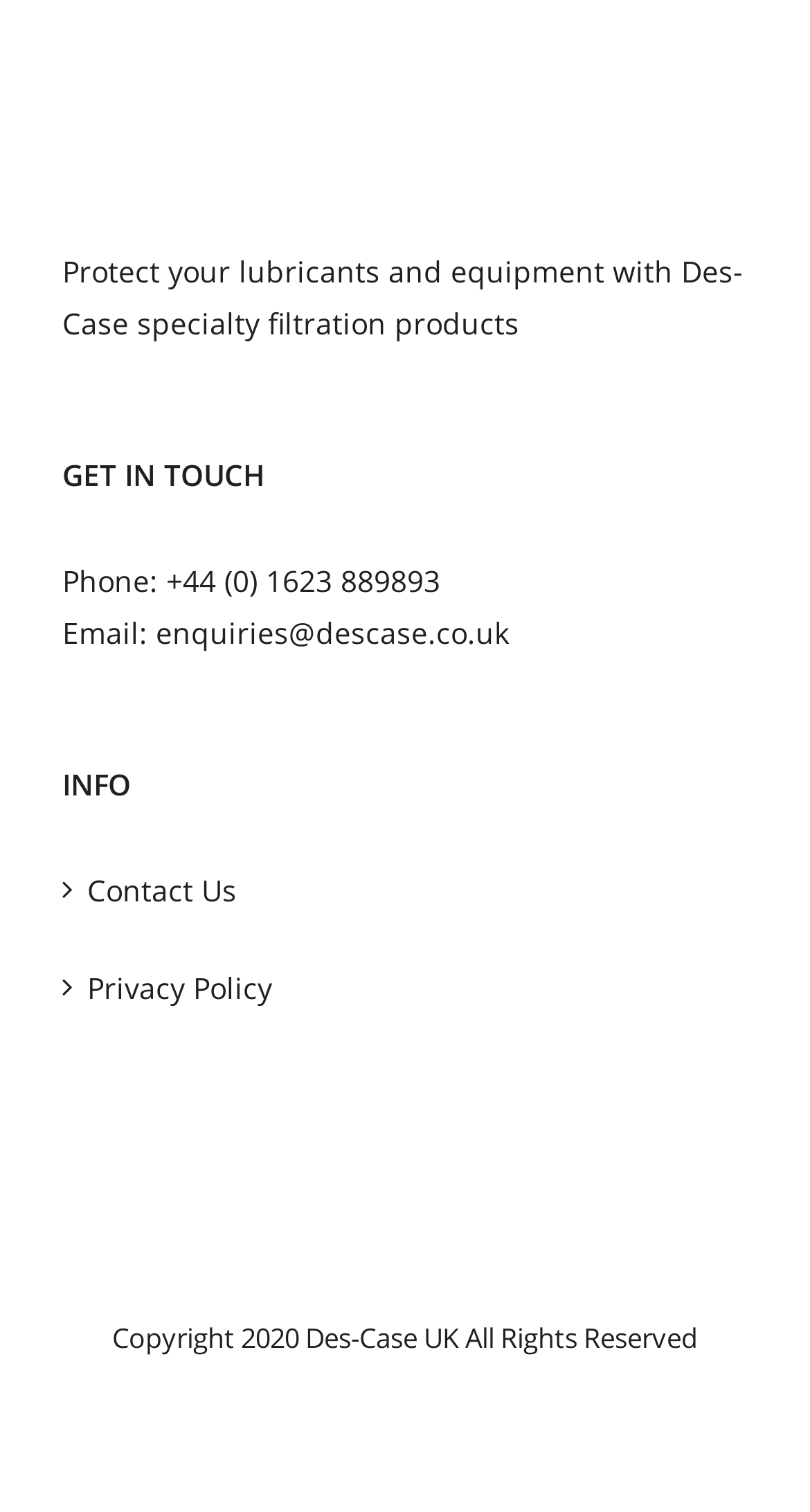How many social media links are there?
Use the information from the image to give a detailed answer to the question.

I counted the number of social media links at the bottom of the page, which are facebook, twitter, instagram, and pinterest, and found that there are 4 links in total.